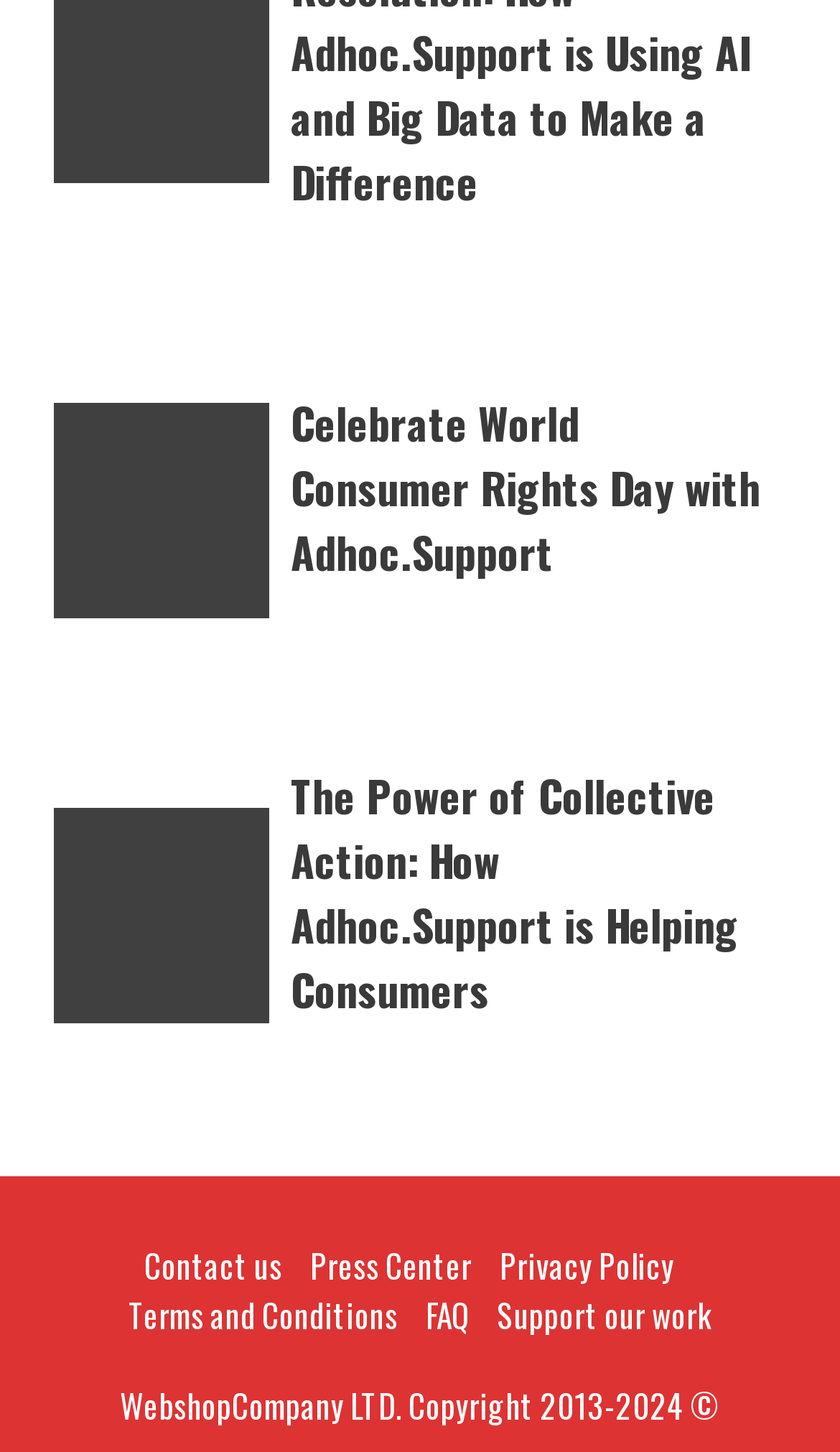What is the year range of the copyright?
Kindly answer the question with as much detail as you can.

The year range of the copyright can be found in the StaticText element at the bottom of the webpage, which reads 'WebshopCompany LTD. Copyright 2013-2024 ©'.